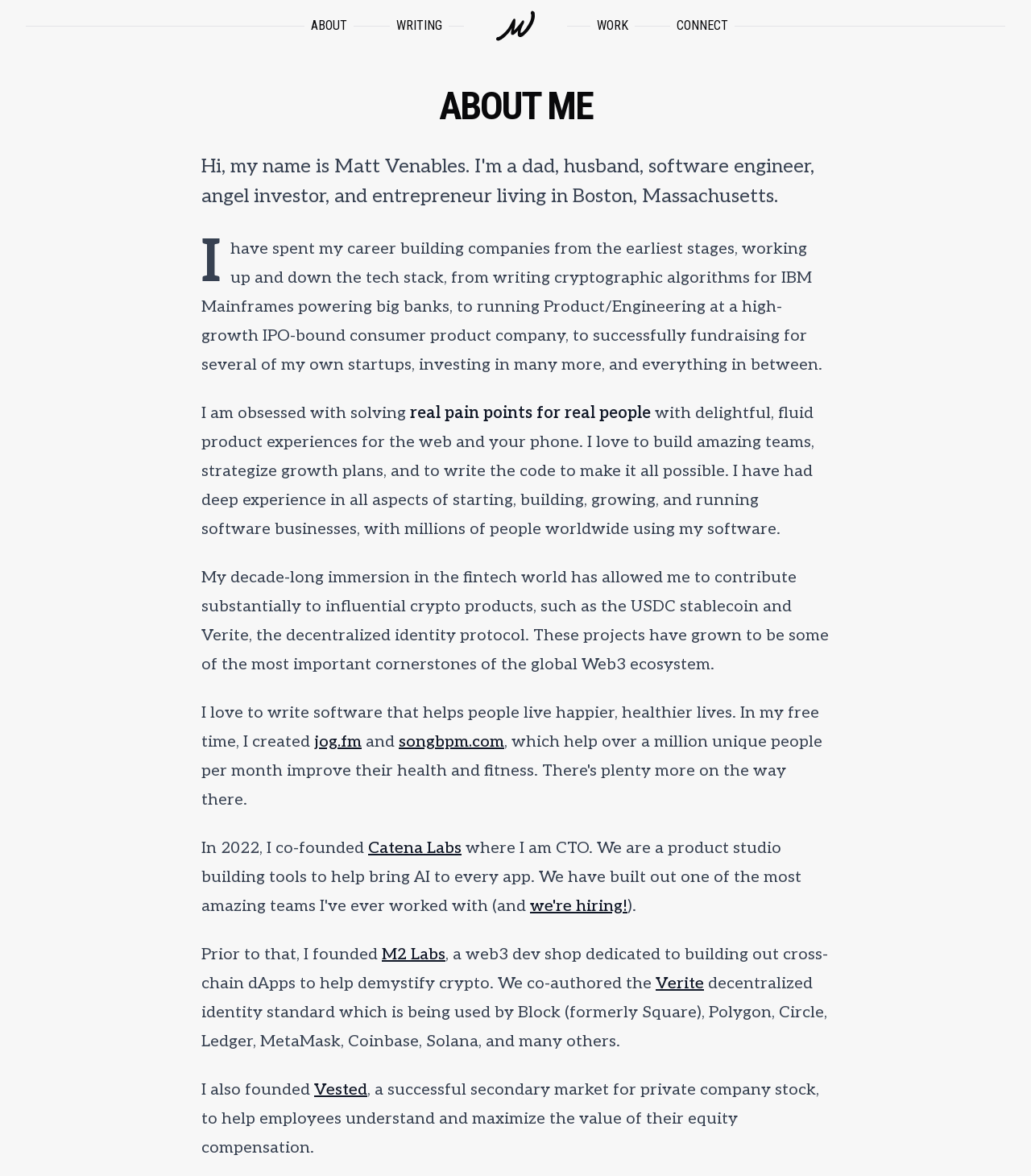What is the name of the company co-founded by the person in 2022?
Provide a detailed and extensive answer to the question.

According to the text, the person co-founded 'Catena Labs' in 2022, and there is a link to the company's website.